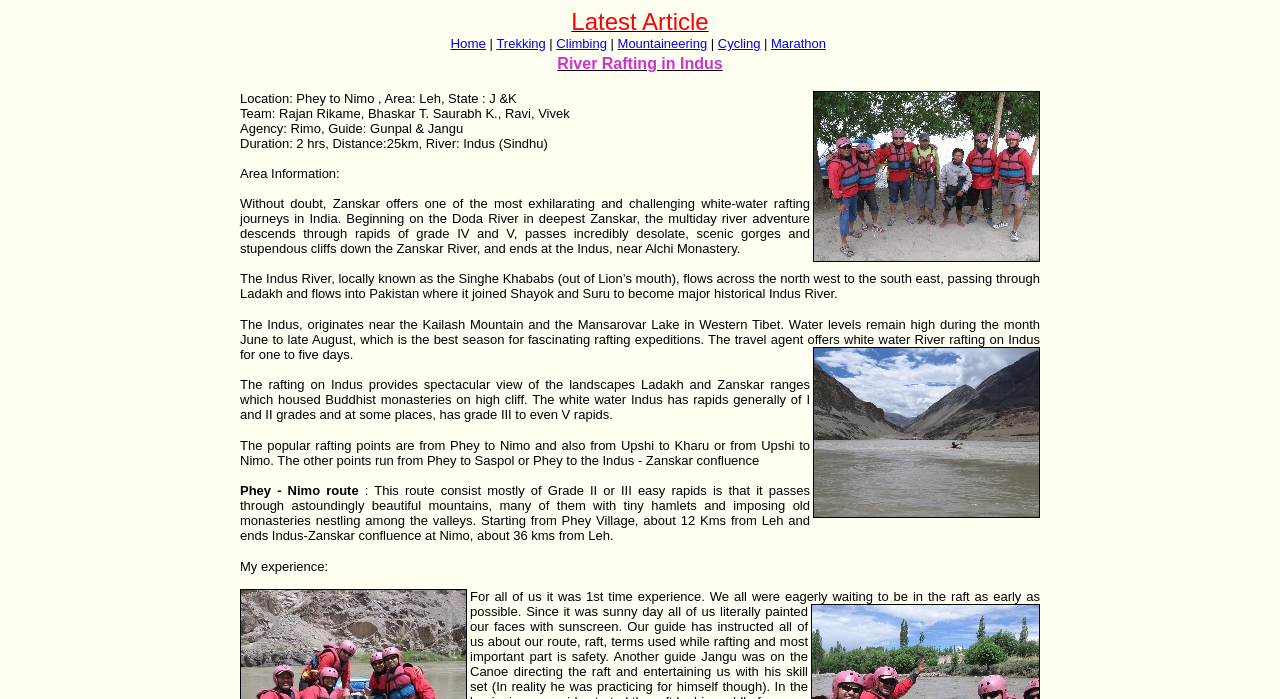Locate the bounding box of the UI element based on this description: "Beginners Guide". Provide four float numbers between 0 and 1 as [left, top, right, bottom].

None